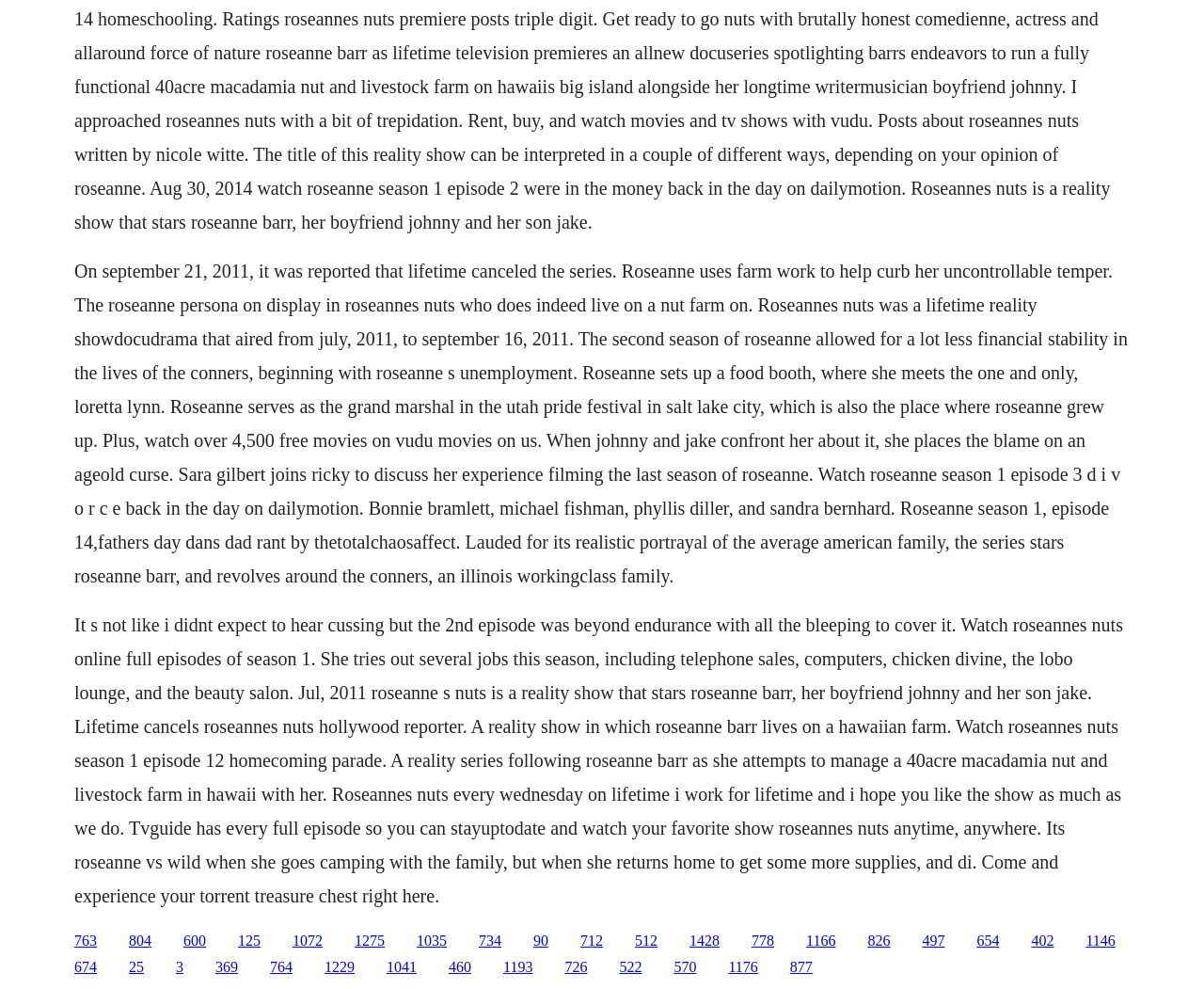Locate the bounding box coordinates of the region to be clicked to comply with the following instruction: "Watch the video of Roseanne's Nuts online". The coordinates must be four float numbers between 0 and 1, in the form [left, top, right, bottom].

[0.107, 0.943, 0.126, 0.959]